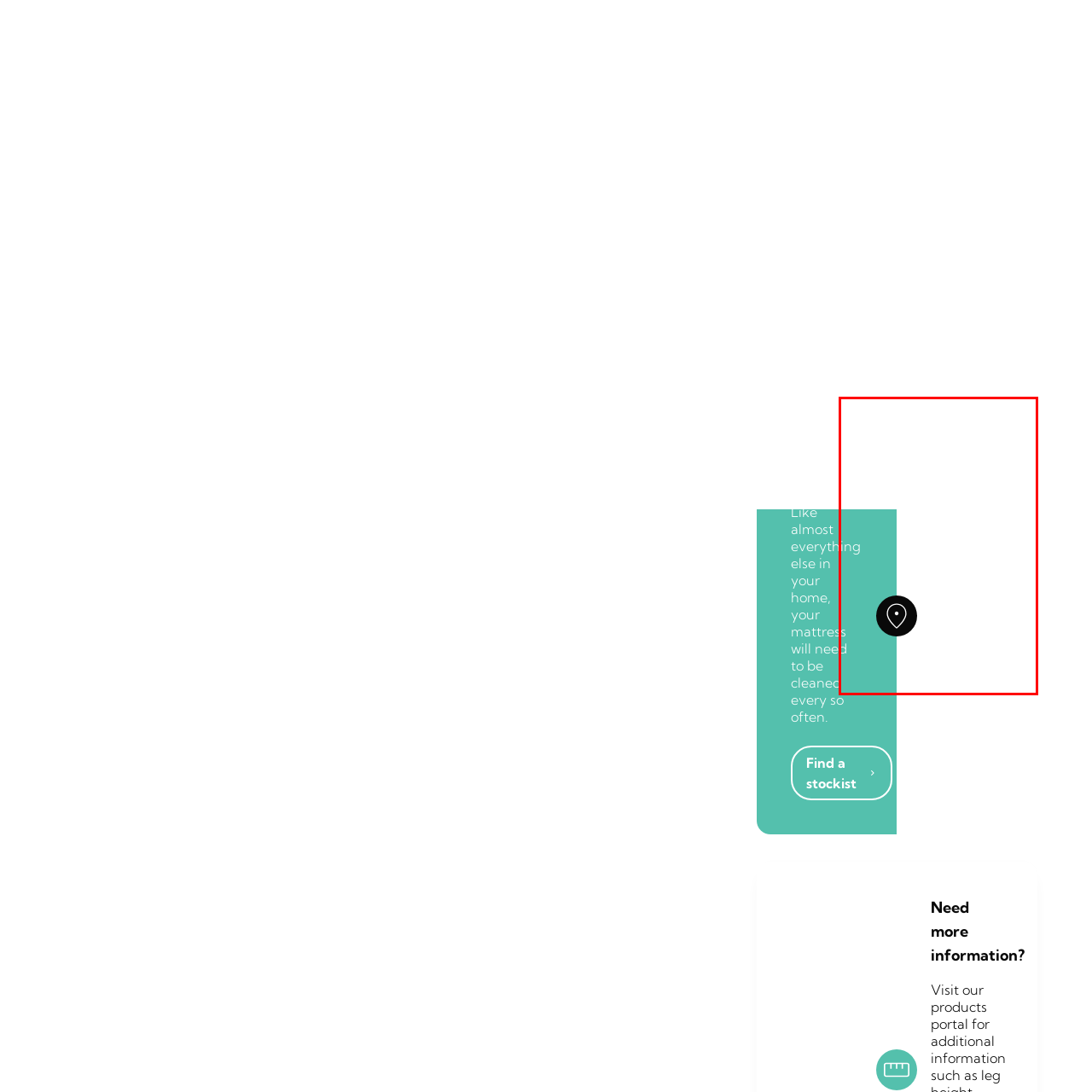Focus on the part of the image that is marked with a yellow outline and respond in detail to the following inquiry based on what you observe: 
What is the color of the vertical panel surrounding the pin?

The caption describes the vertical panel surrounding the pin as light teal, which suggests a calming and modern aesthetic.